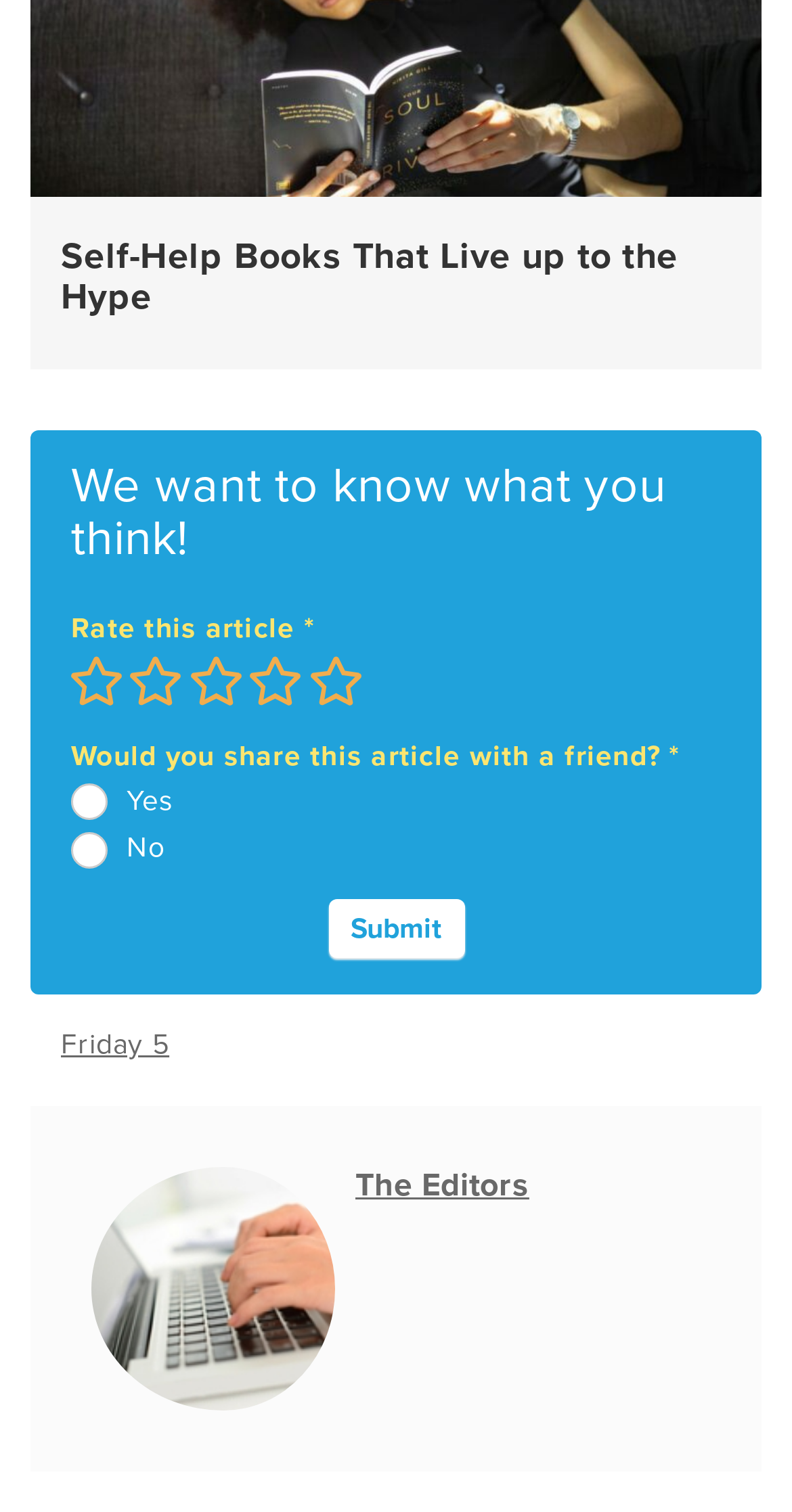Please determine the bounding box coordinates of the clickable area required to carry out the following instruction: "Click on the link to Friday 5". The coordinates must be four float numbers between 0 and 1, represented as [left, top, right, bottom].

[0.038, 0.671, 0.252, 0.711]